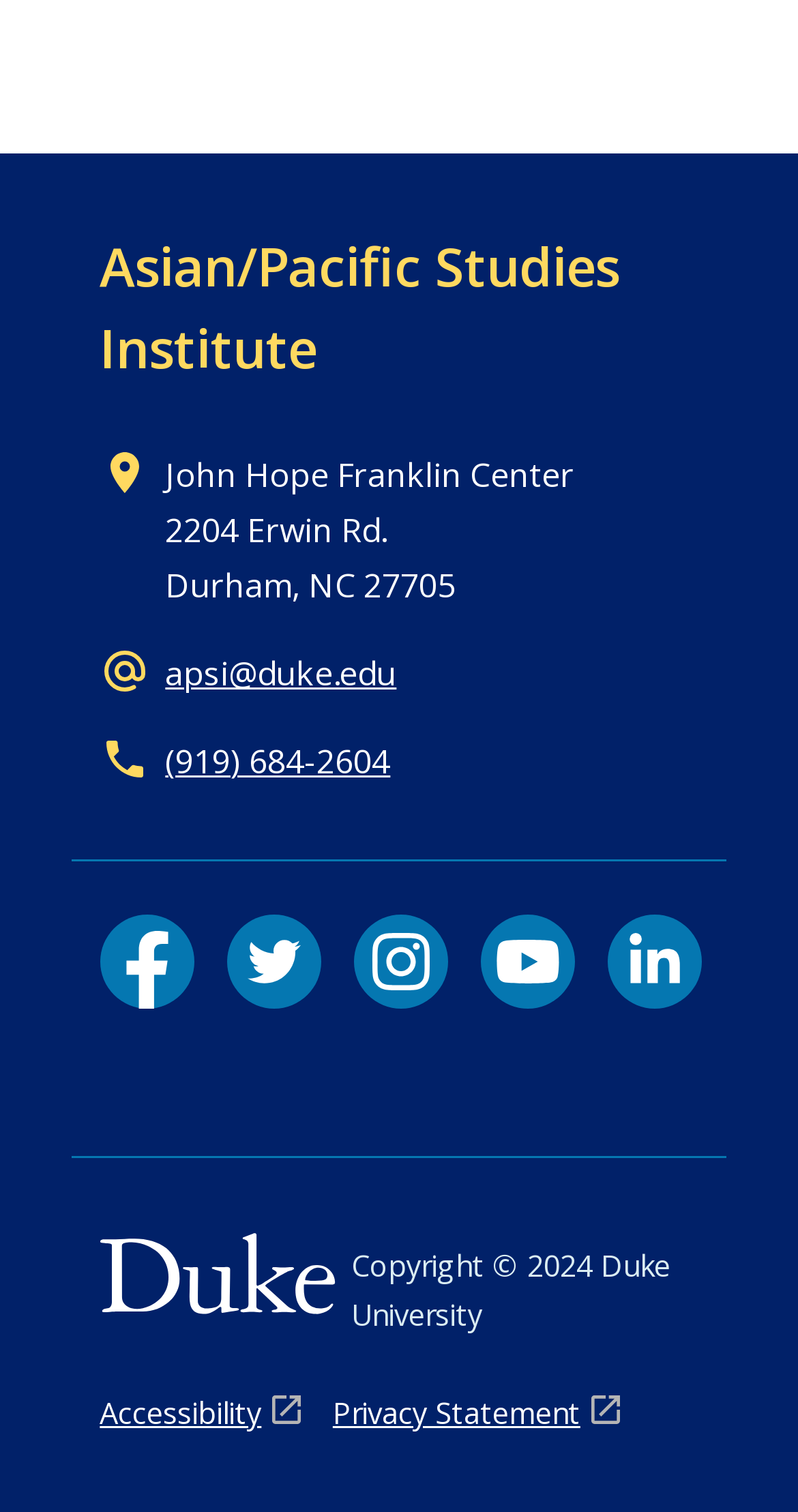Please locate the bounding box coordinates for the element that should be clicked to achieve the following instruction: "go to the Duke University website". Ensure the coordinates are given as four float numbers between 0 and 1, i.e., [left, top, right, bottom].

[0.125, 0.813, 0.419, 0.895]